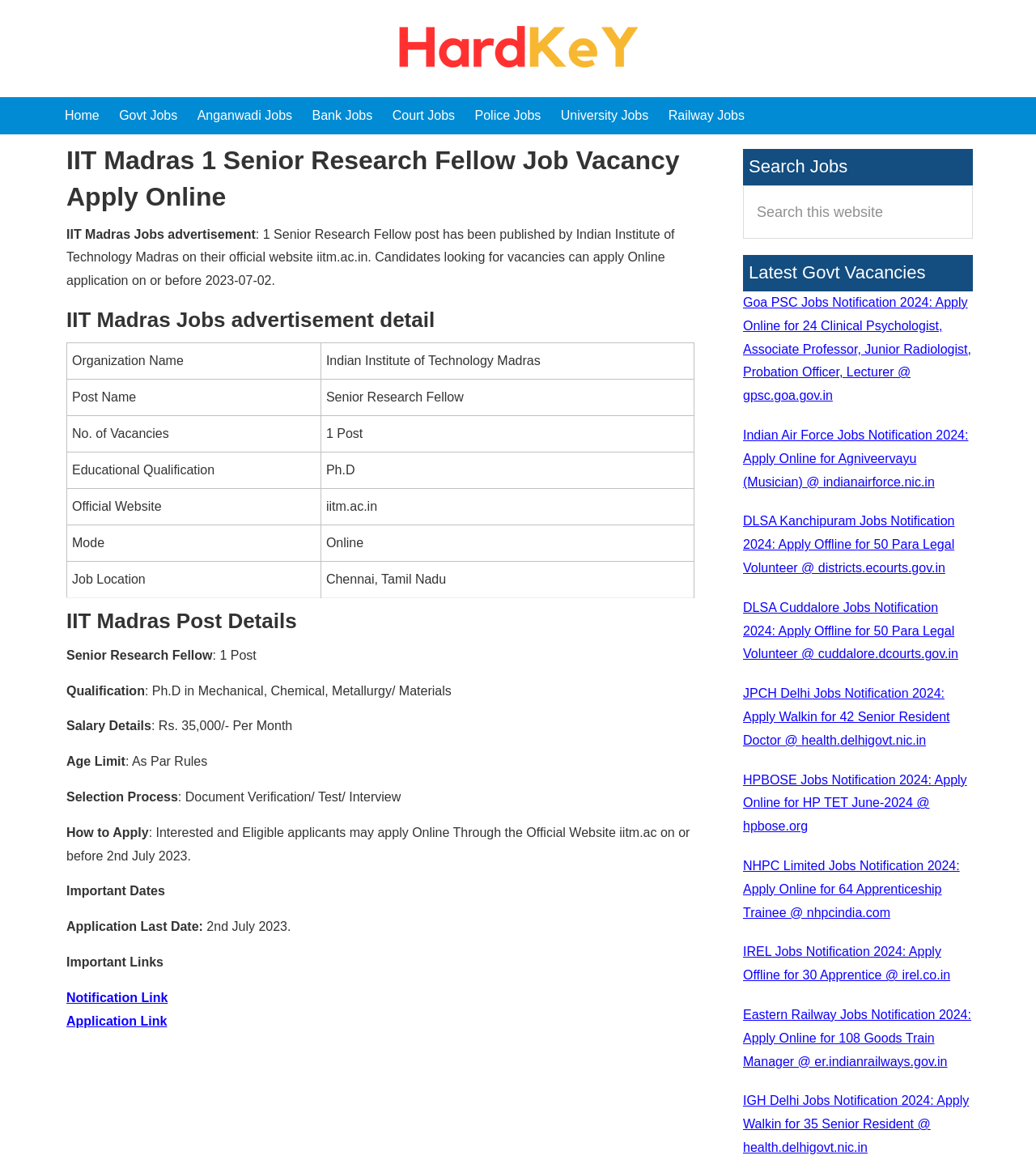Determine the bounding box coordinates of the UI element that matches the following description: "Police Jobs". The coordinates should be four float numbers between 0 and 1 in the format [left, top, right, bottom].

[0.45, 0.083, 0.53, 0.115]